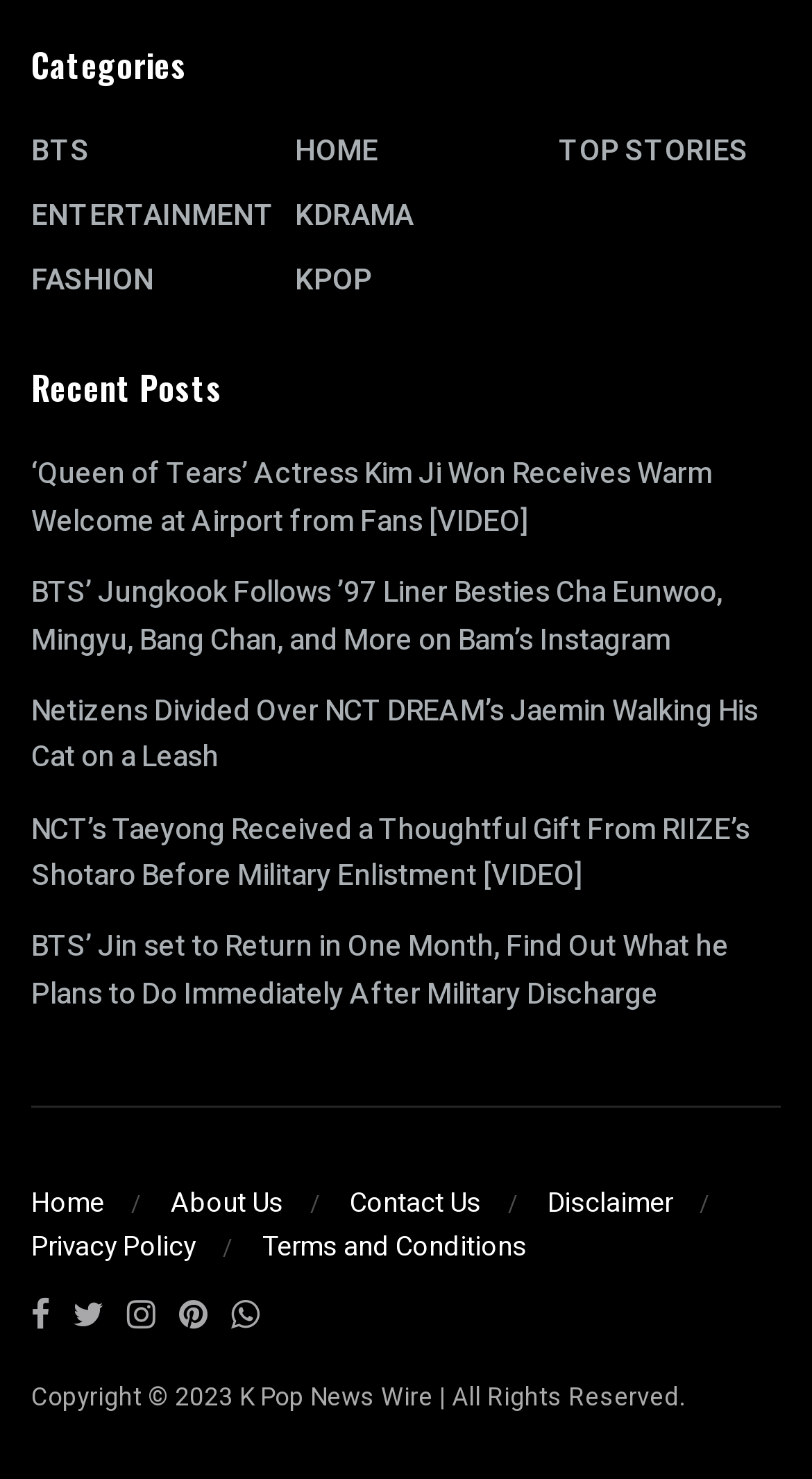Locate the bounding box coordinates of the segment that needs to be clicked to meet this instruction: "Read the recent post '‘Queen of Tears’ Actress Kim Ji Won Receives Warm Welcome at Airport from Fans [VIDEO]'".

[0.038, 0.306, 0.877, 0.367]